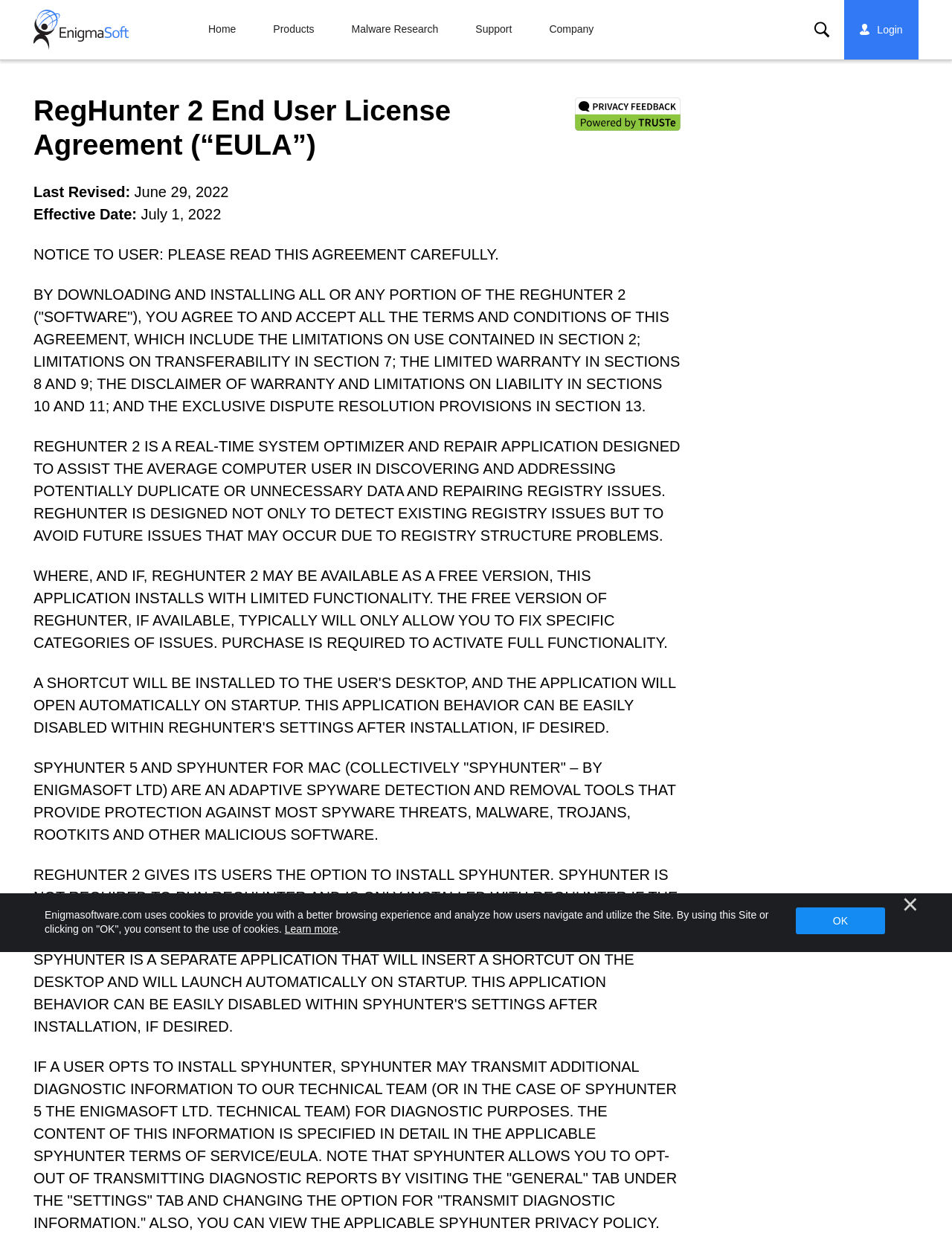Highlight the bounding box coordinates of the region I should click on to meet the following instruction: "Learn more about cookies".

[0.299, 0.735, 0.355, 0.744]